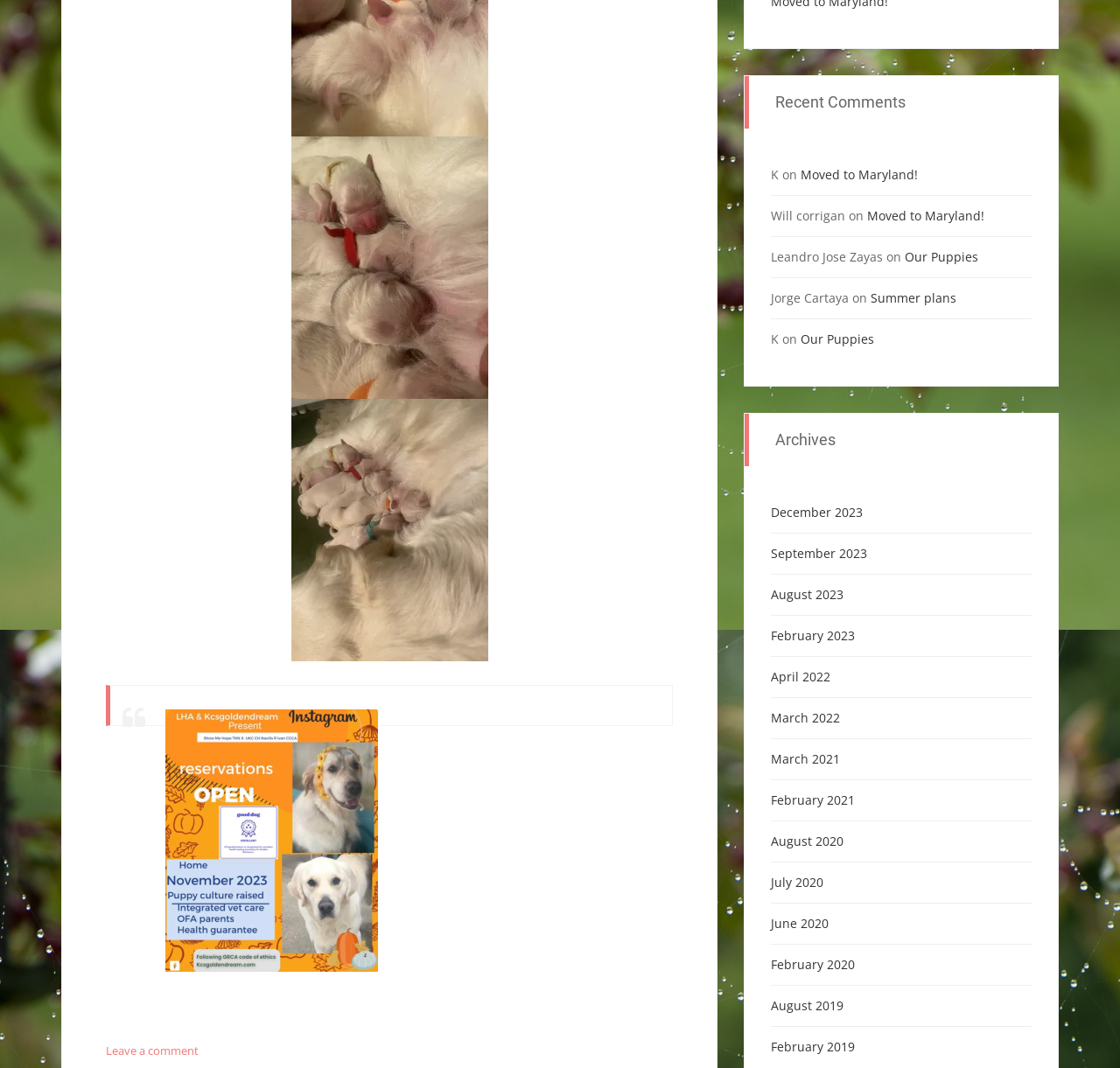Please find the bounding box coordinates of the element that needs to be clicked to perform the following instruction: "Add to cart". The bounding box coordinates should be four float numbers between 0 and 1, represented as [left, top, right, bottom].

None